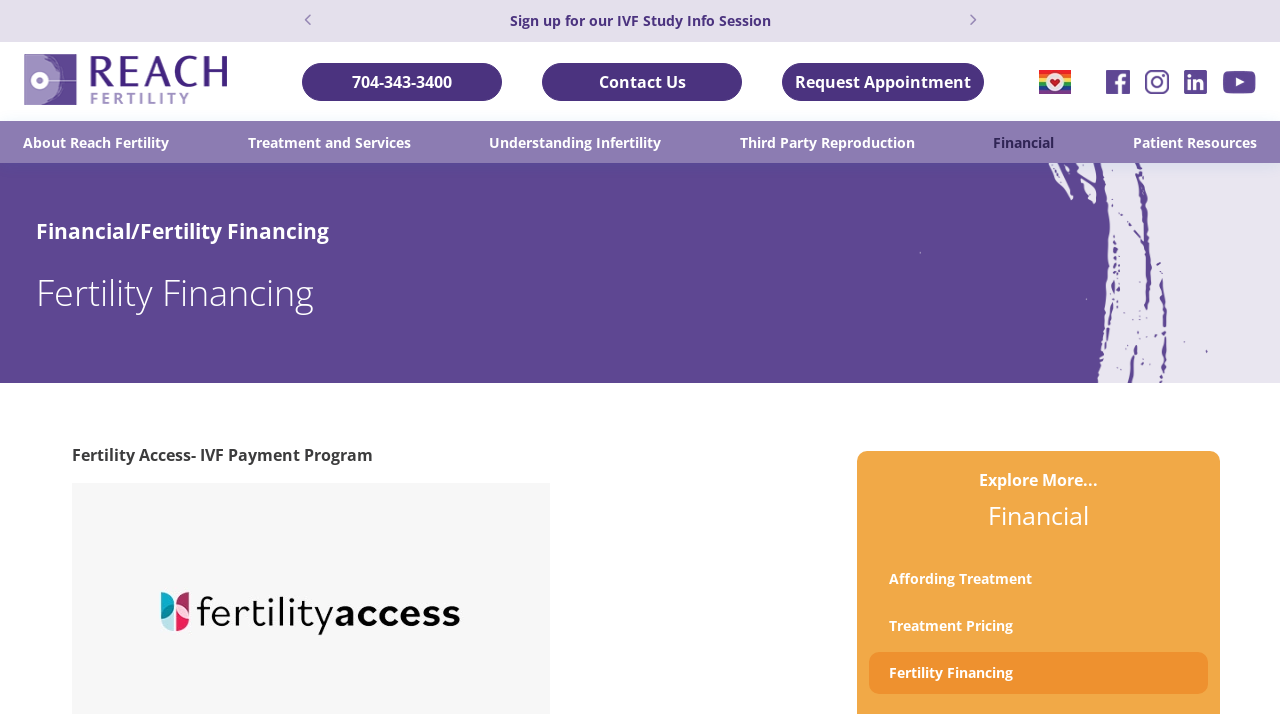What is the last link in the top navigation menu? Based on the screenshot, please respond with a single word or phrase.

Patient Resources